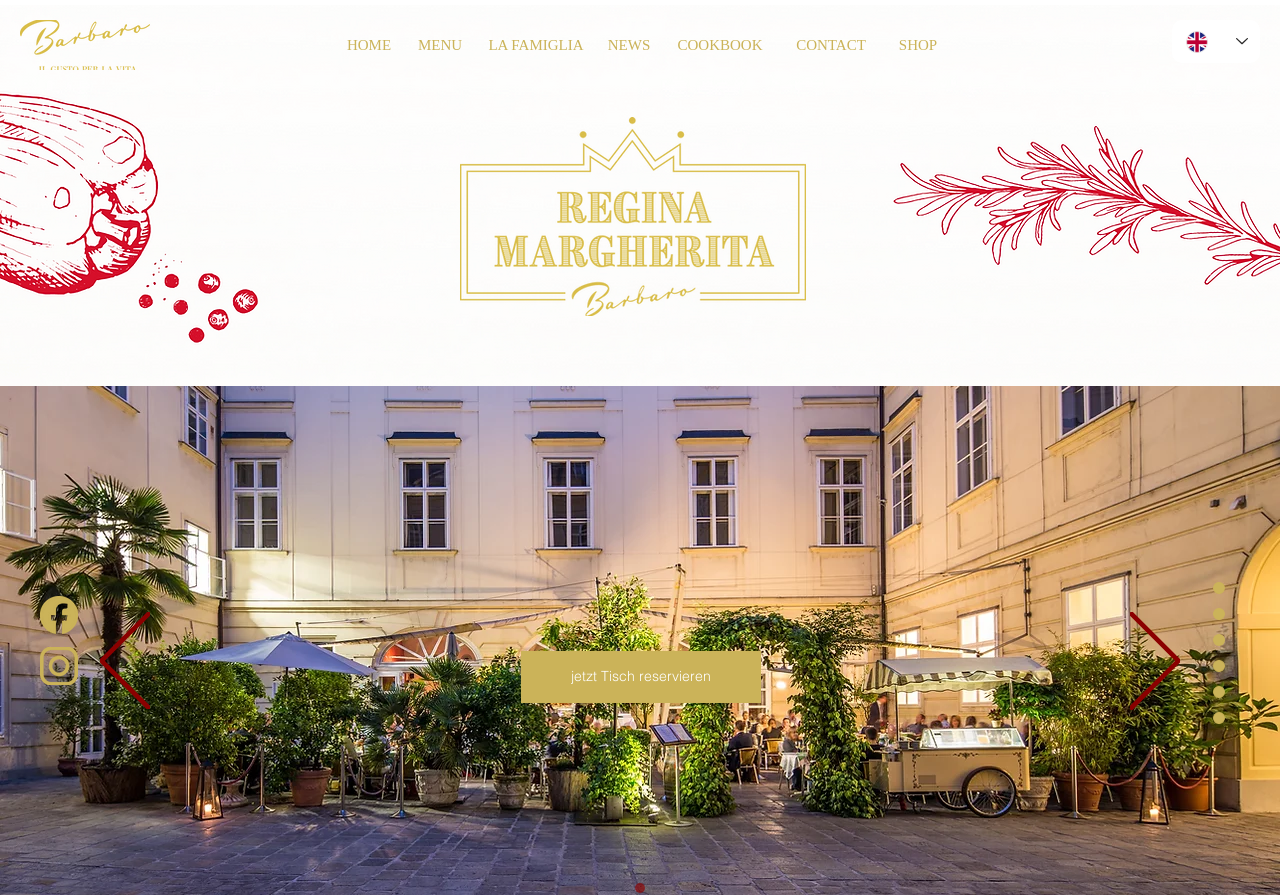Determine the bounding box coordinates of the section I need to click to execute the following instruction: "Go to HOME page". Provide the coordinates as four float numbers between 0 and 1, i.e., [left, top, right, bottom].

[0.942, 0.642, 0.962, 0.672]